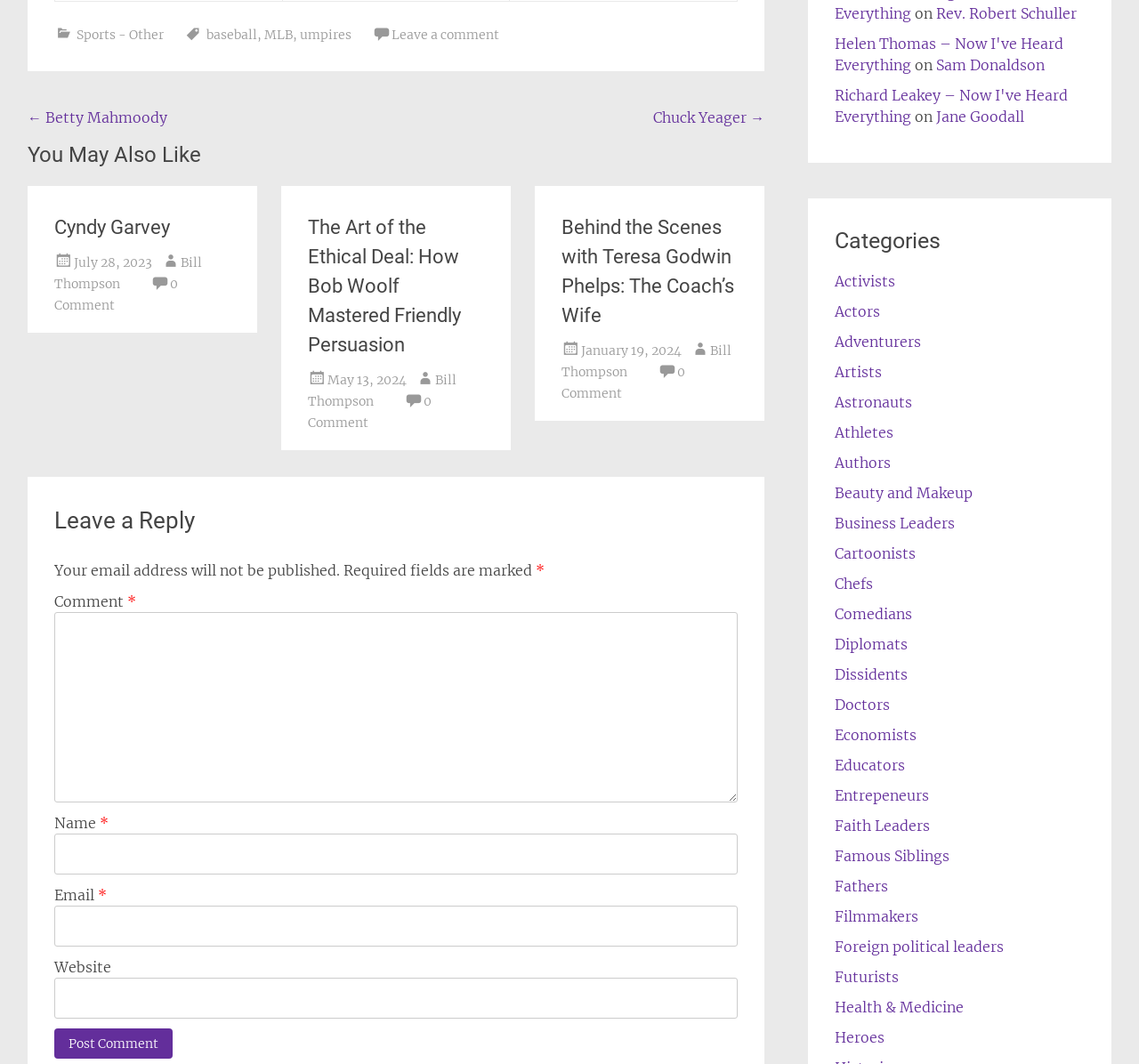Point out the bounding box coordinates of the section to click in order to follow this instruction: "Click on the 'Categories' link".

[0.733, 0.212, 0.952, 0.242]